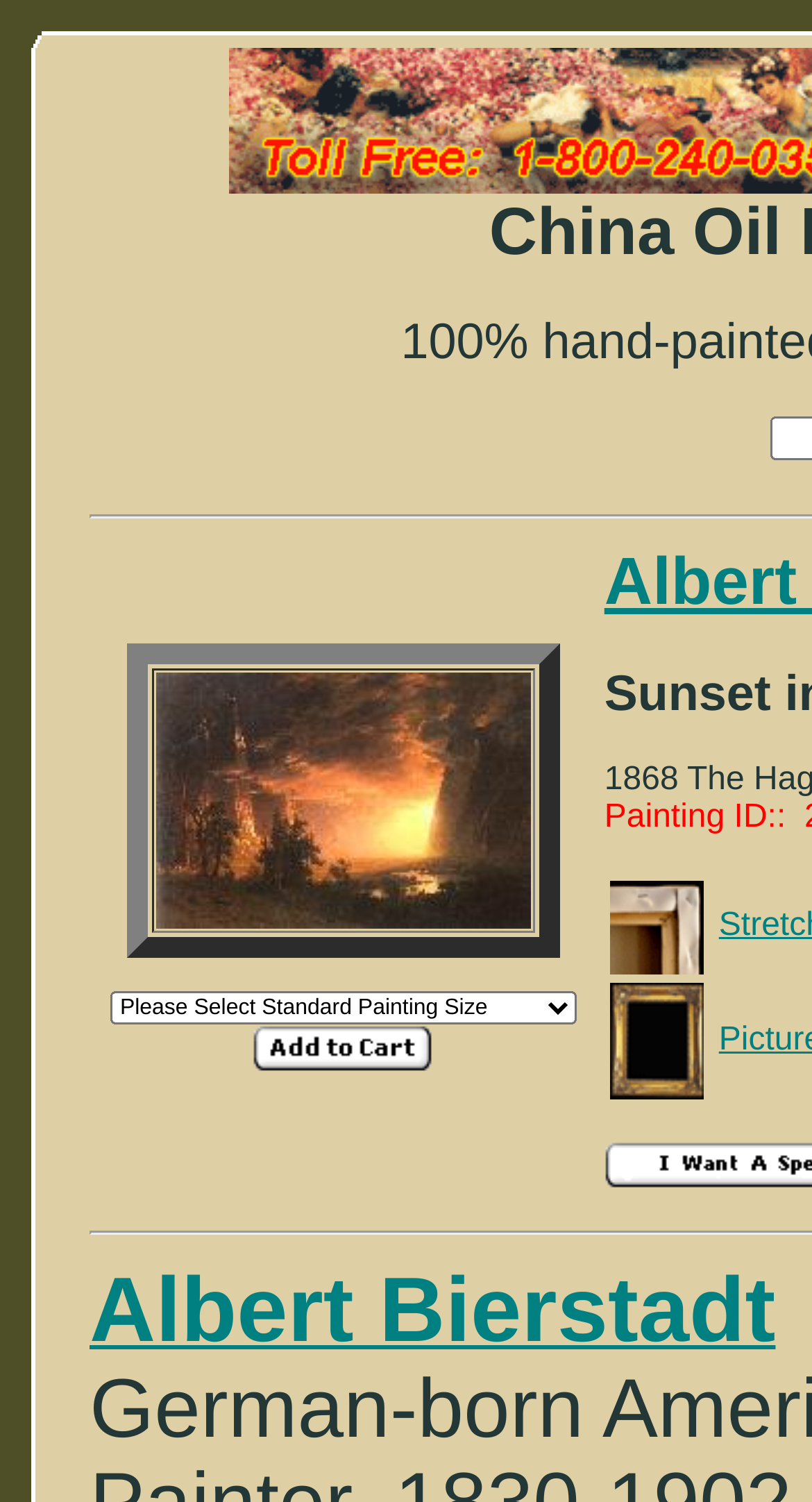Elaborate on the different components and information displayed on the webpage.

The webpage is about Albert Bierstadt's oil painting "Sunset in the Yosemite Valley" and its reproduction services. At the top, there are two empty table cells side by side, taking up a small portion of the screen. Below them, a table cell contains a brief description of the painting and its reproduction service, along with a link to the painting's title.

To the right of the description, there is a table with a single row containing a link to the painting's title, an image of the painting, a combo box, and a button labeled "FineArt-China.com, Factory Direct From China!". The combo box is not expanded, and the button is positioned below the image.

Further down, there are two table cells side by side, each containing an image and a short text. The left cell has an image and the text "Stretched Service!", while the right cell has an image and the text "Picture Frames Inventory!". These cells are positioned below the previous table.

At the bottom of the page, there is a link to the artist's name, "Albert Bierstadt", which takes up a significant portion of the screen width.